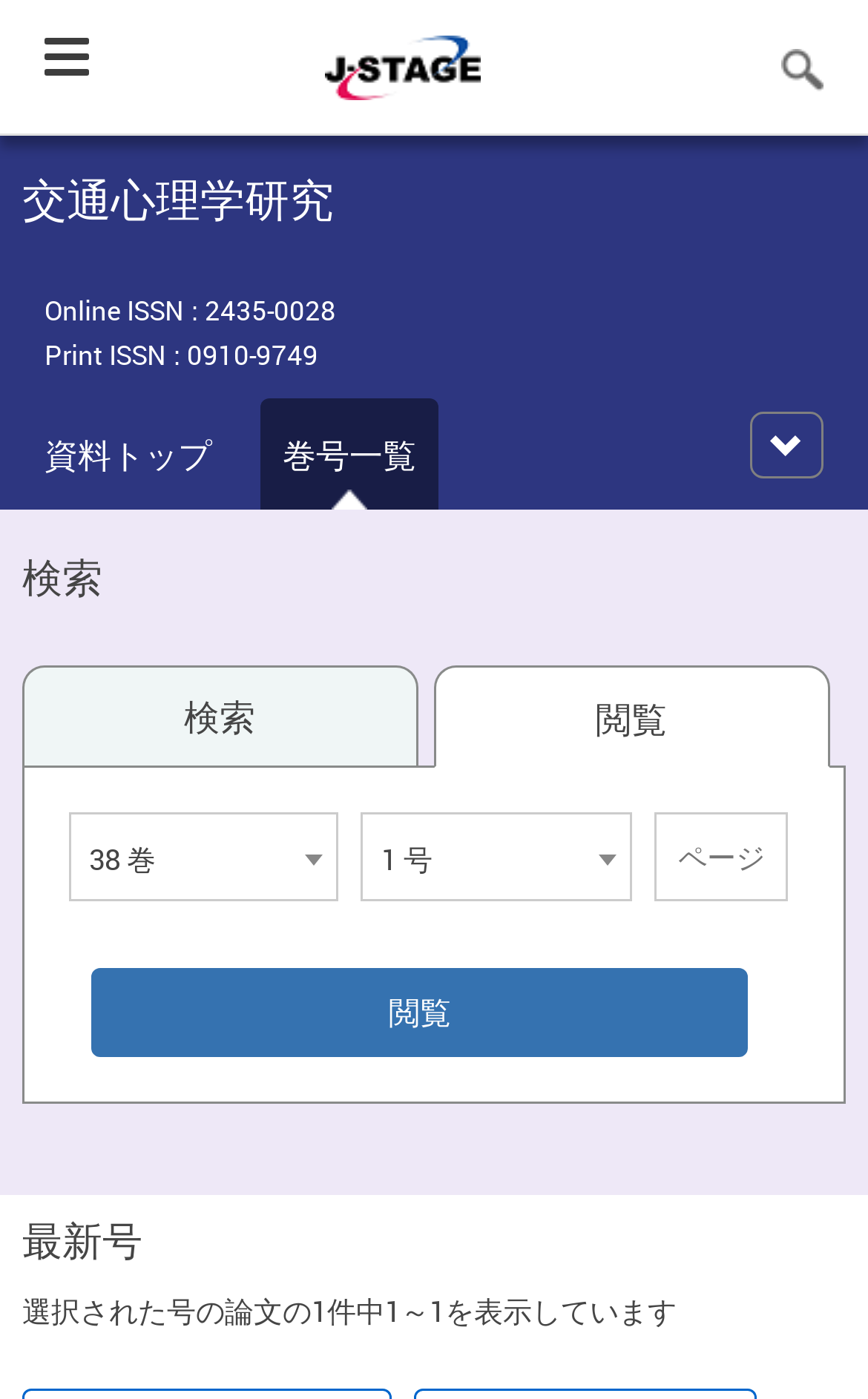Respond concisely with one word or phrase to the following query:
What is the function of the textbox?

Page input